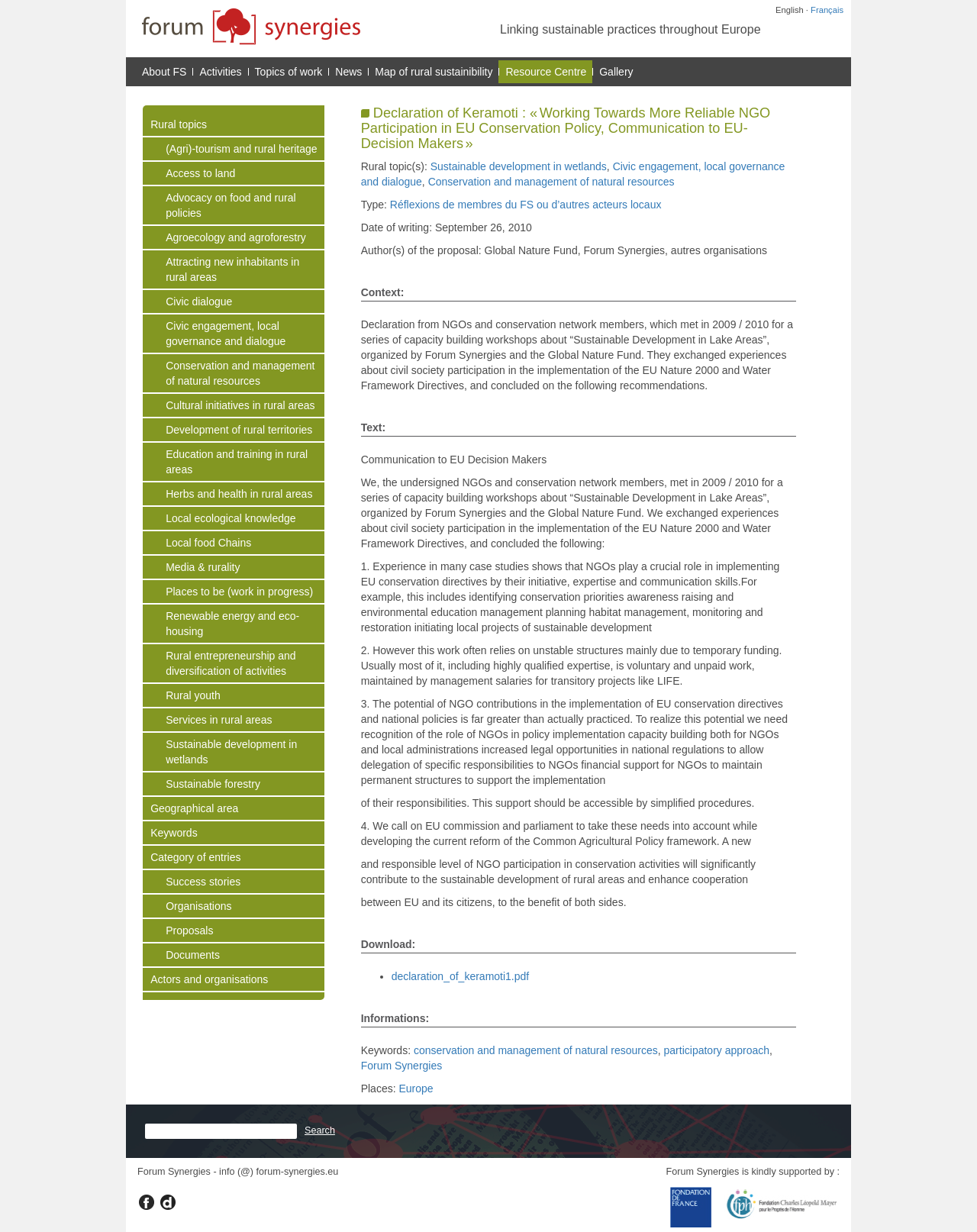Identify the bounding box coordinates for the element that needs to be clicked to fulfill this instruction: "Read about conservation and management of natural resources". Provide the coordinates in the format of four float numbers between 0 and 1: [left, top, right, bottom].

[0.438, 0.143, 0.69, 0.152]